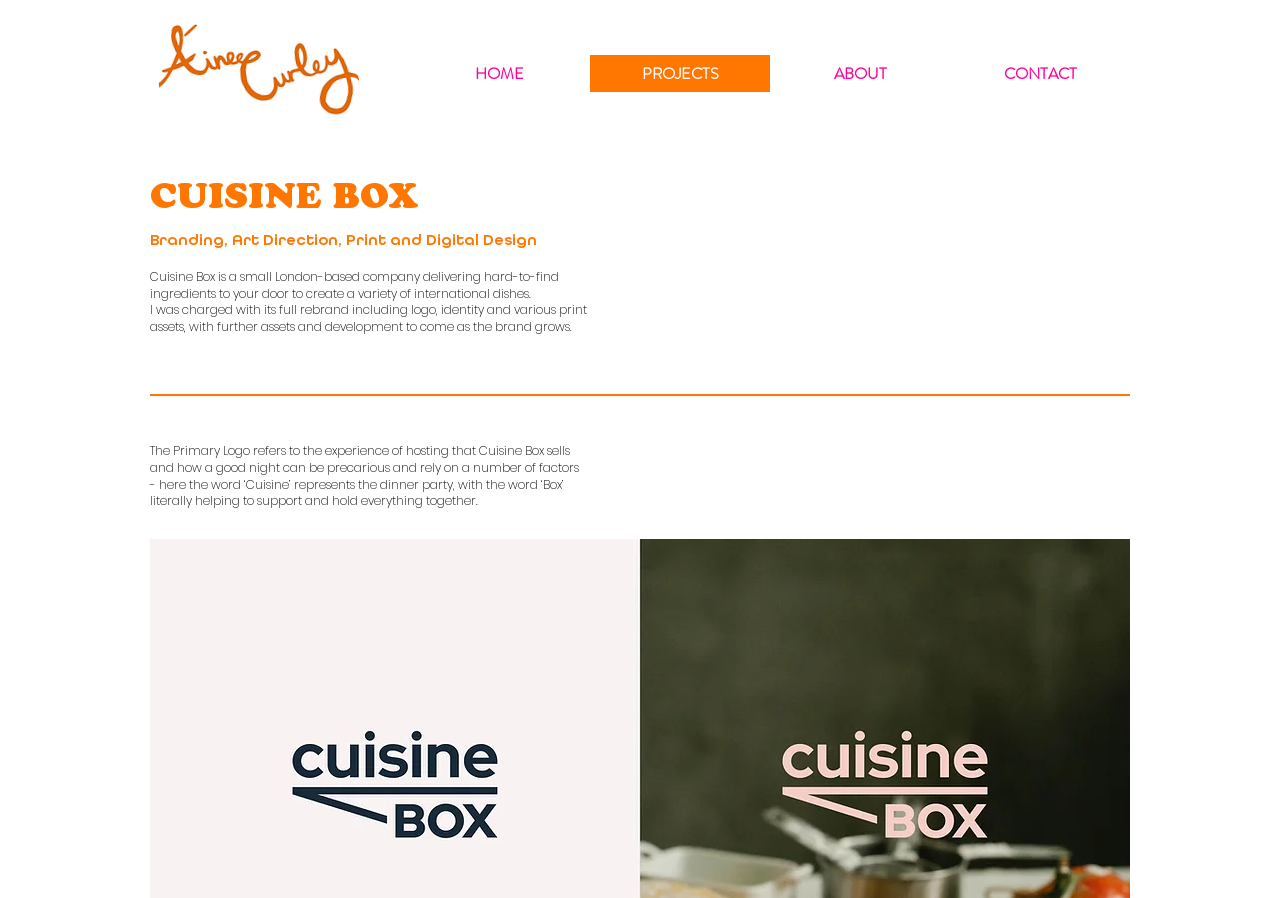Describe every aspect of the webpage comprehensively.

The webpage is about Áine Curley's portfolio, specifically showcasing her work on the "Cuisine Box" project. At the top of the page, there is a navigation menu with four links: "HOME", "PROJECTS", "ABOUT", and "CONTACT", spanning across the top section of the page.

Below the navigation menu, there is a prominent heading "CUISINE BOX" followed by a subheading "Branding, Art Direction, Print and Digital Design". These headings are positioned near the top-left section of the page.

Underneath the headings, there are three paragraphs of text that describe the project. The first paragraph explains that Cuisine Box is a London-based company that delivers hard-to-find ingredients for international dishes. The second paragraph details Áine Curley's role in the project, which involved a full rebrand including logo, identity, and print assets. The third paragraph provides insight into the design concept of the primary logo, which represents the experience of hosting a dinner party and the importance of the "Box" in holding everything together.

Overall, the webpage is focused on showcasing Áine Curley's work on the Cuisine Box project, with a clear and concise layout that highlights the project's details and design concept.